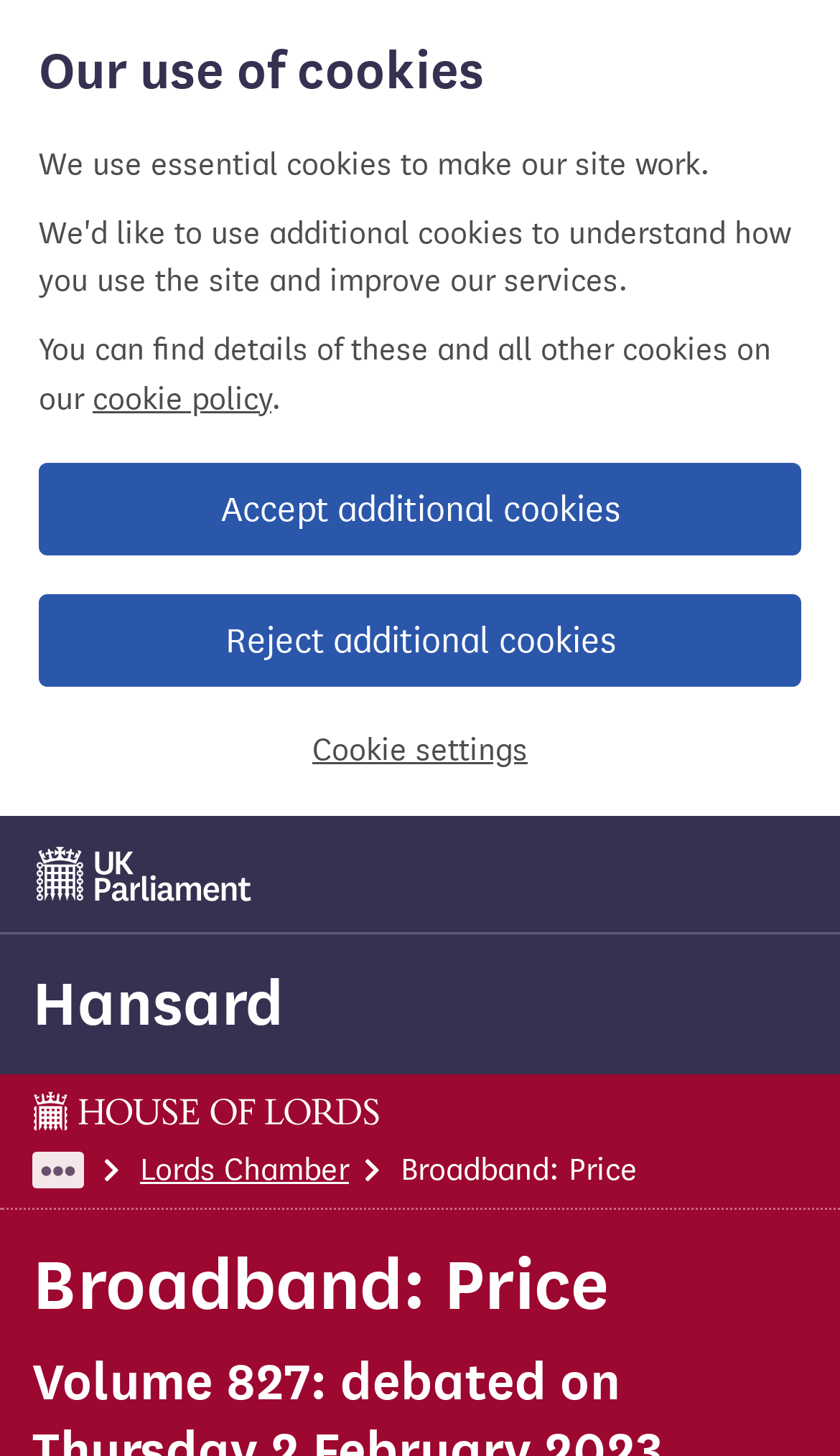Respond to the following question using a concise word or phrase: 
What is the name of the parliament?

UK Parliament